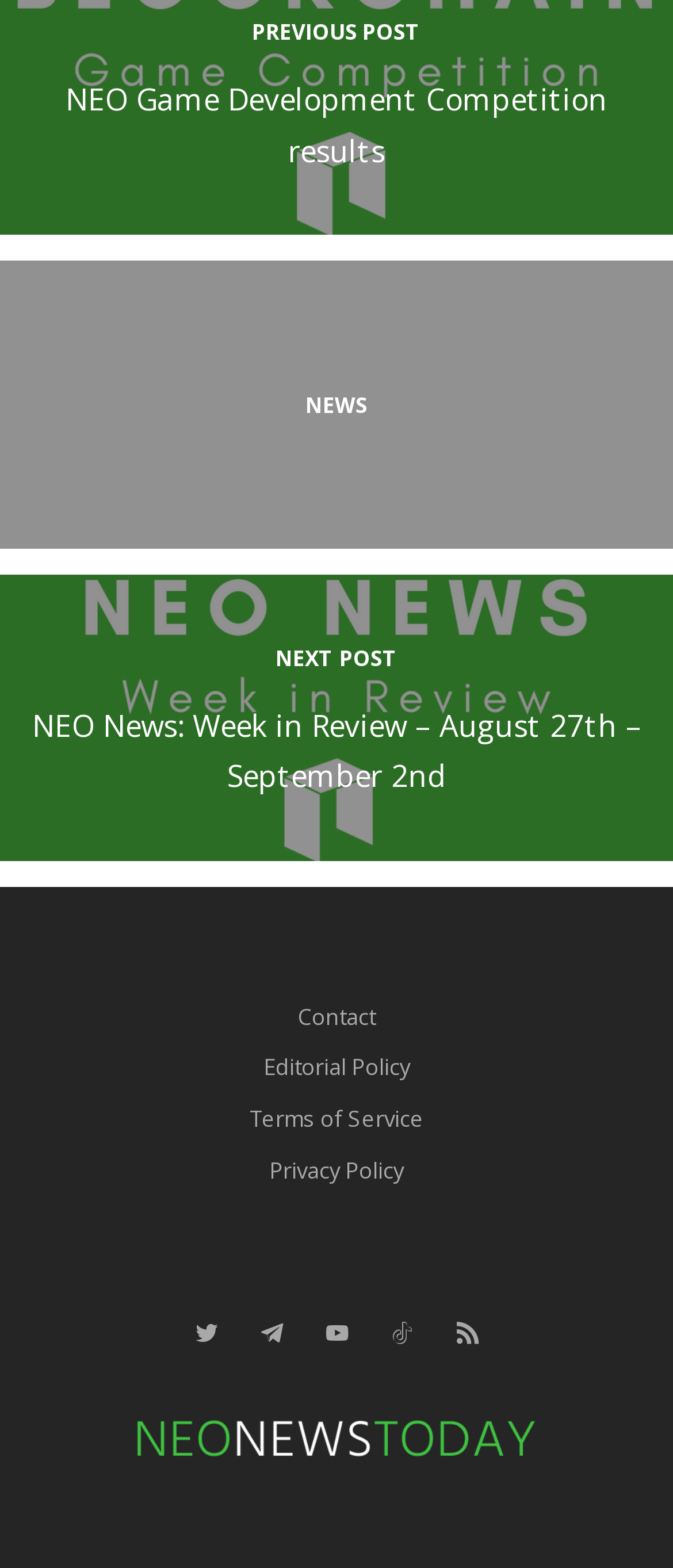Is there a logo on the page?
Please provide a comprehensive answer based on the visual information in the image.

I found the logo by looking at the image element with the text 'logo' which is located at the bottom of the page. The logo is an image with a bounding box that indicates its position on the page.